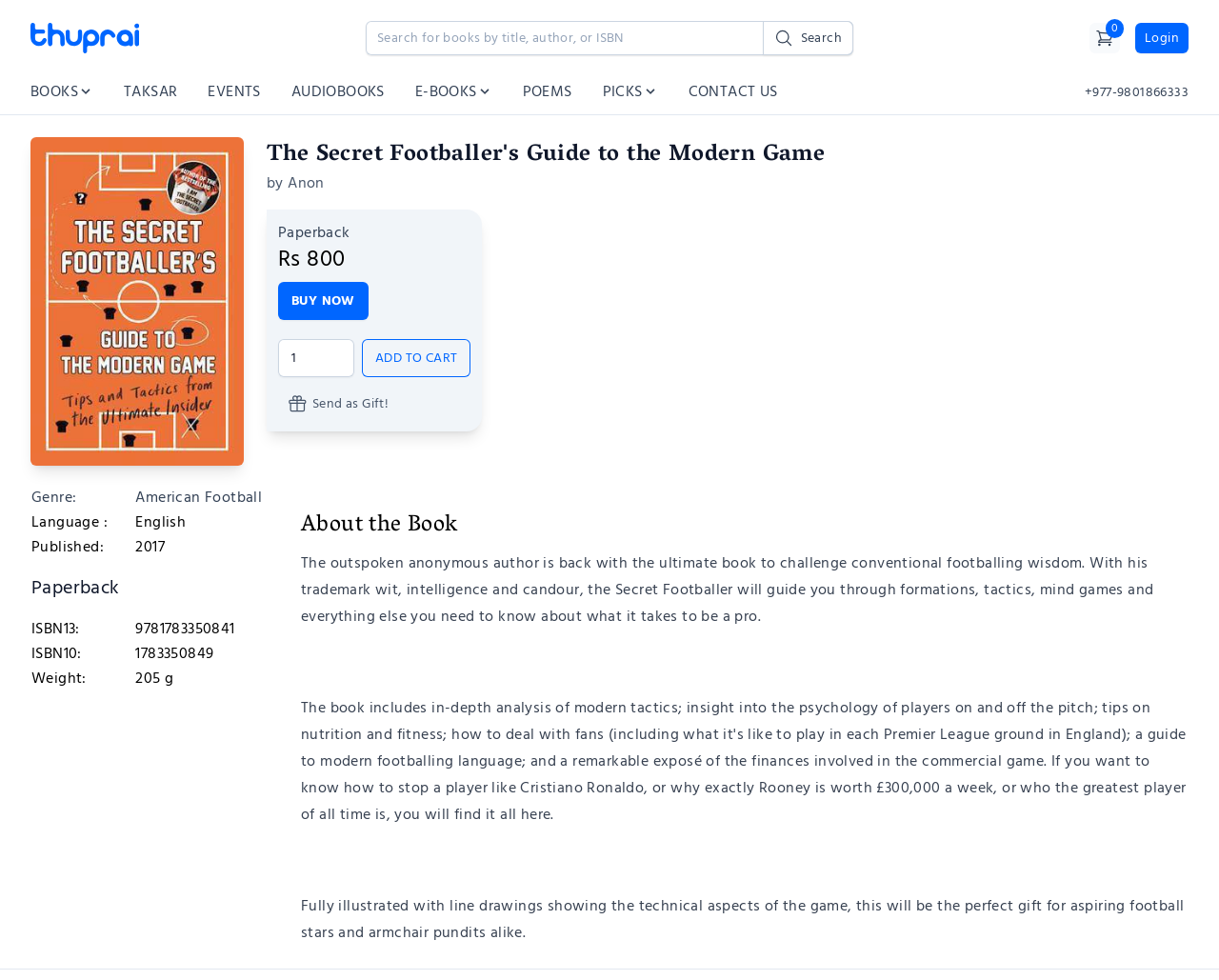What is the author of the book?
Using the image, give a concise answer in the form of a single word or short phrase.

Anon